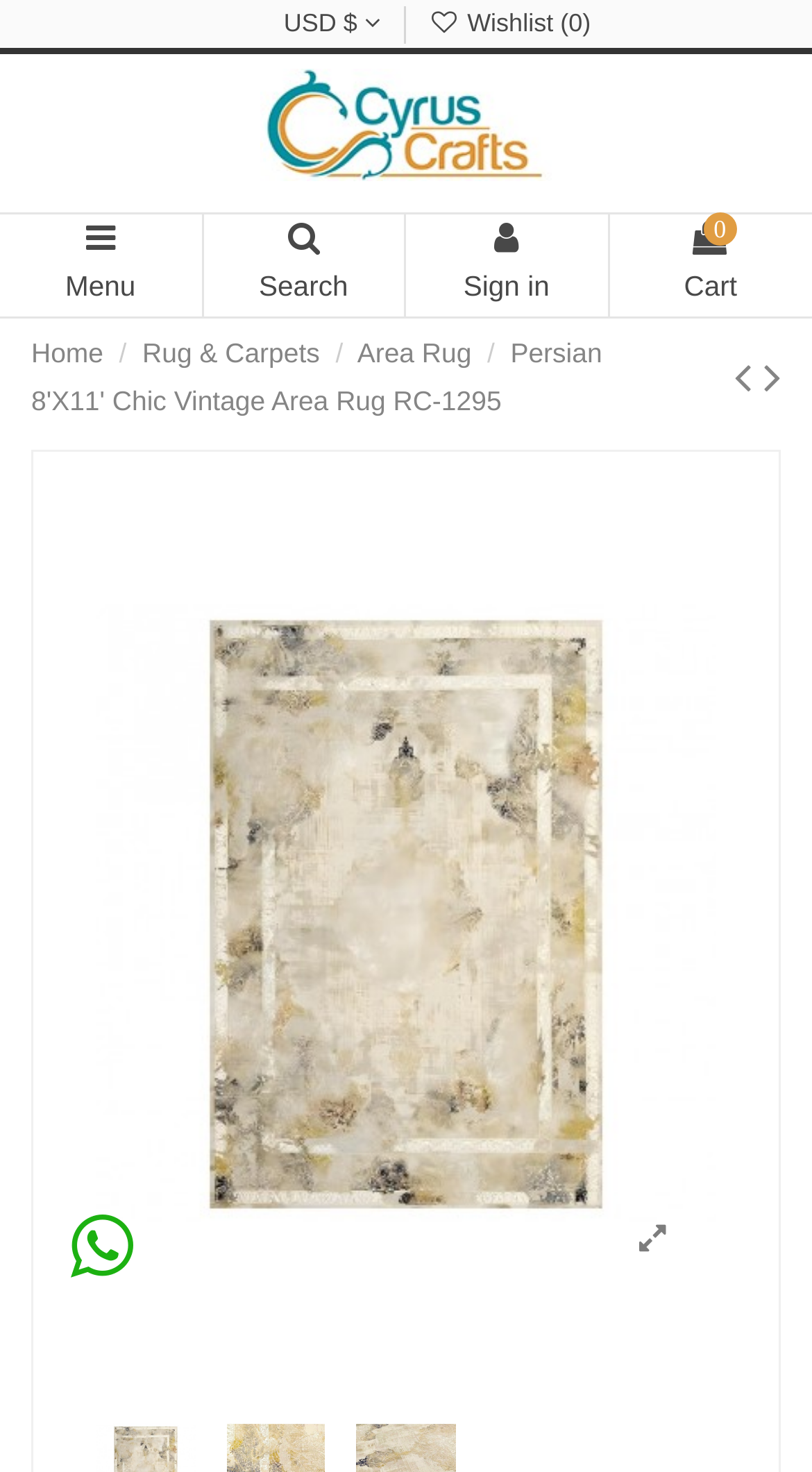Find and specify the bounding box coordinates that correspond to the clickable region for the instruction: "View wishlist".

[0.527, 0.006, 0.728, 0.025]